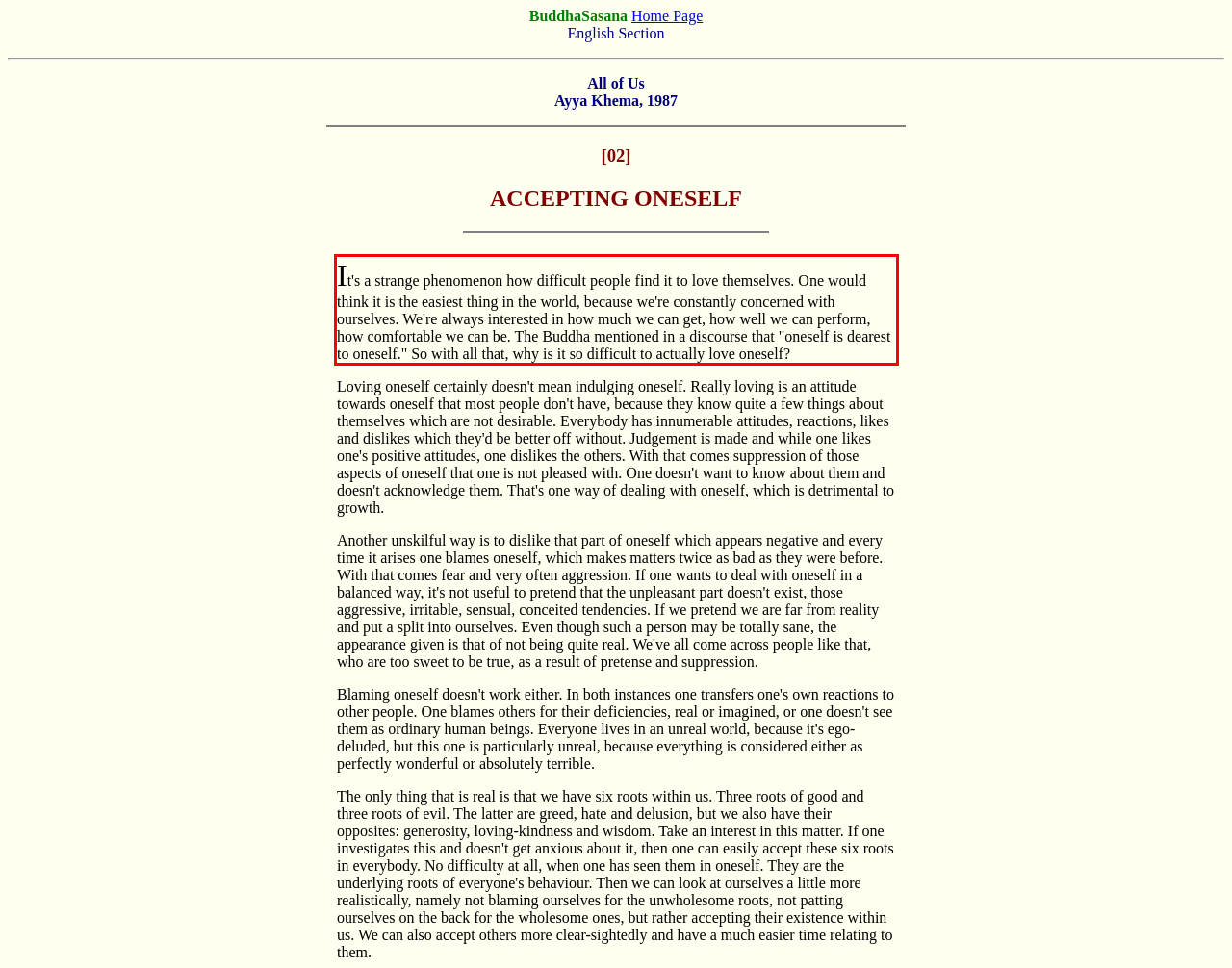Your task is to recognize and extract the text content from the UI element enclosed in the red bounding box on the webpage screenshot.

It's a strange phenomenon how difficult people find it to love themselves. One would think it is the easiest thing in the world, because we're constantly concerned with ourselves. We're always interested in how much we can get, how well we can perform, how comfortable we can be. The Buddha mentioned in a discourse that "oneself is dearest to oneself." So with all that, why is it so difficult to actually love oneself?